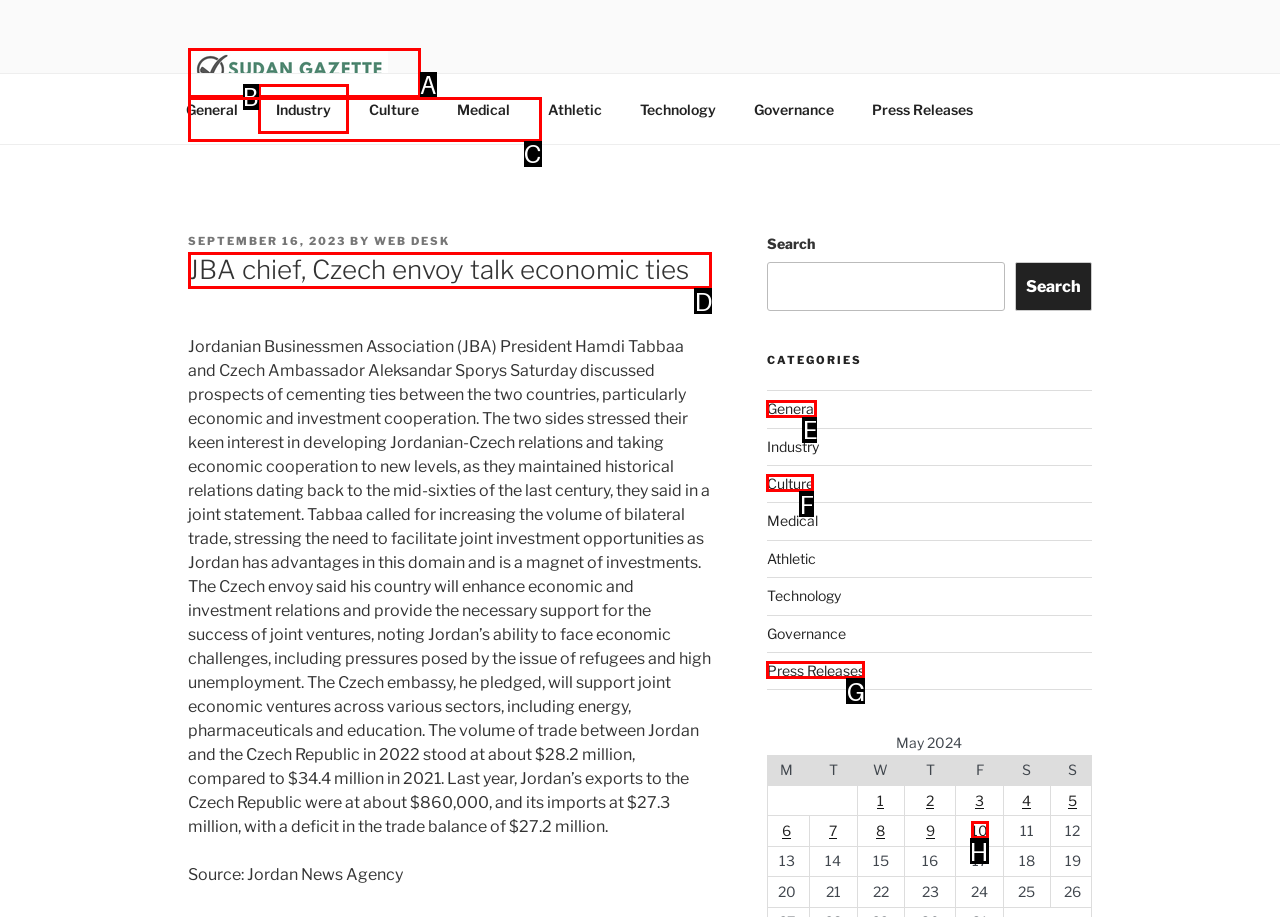From the given options, tell me which letter should be clicked to complete this task: Visit the 'About' page
Answer with the letter only.

None